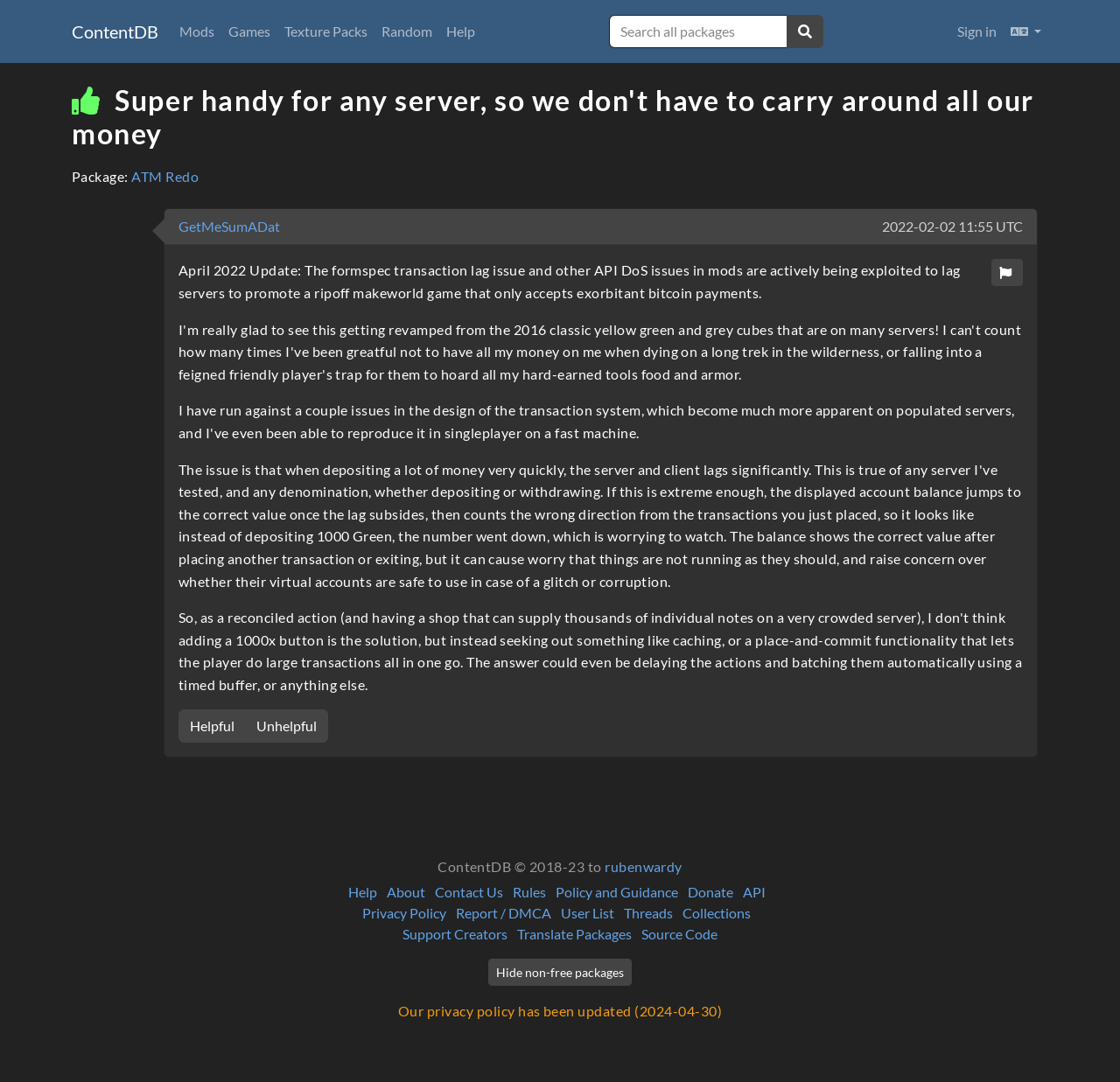What is the purpose of the search bar?
Refer to the image and provide a concise answer in one word or phrase.

To search all packages